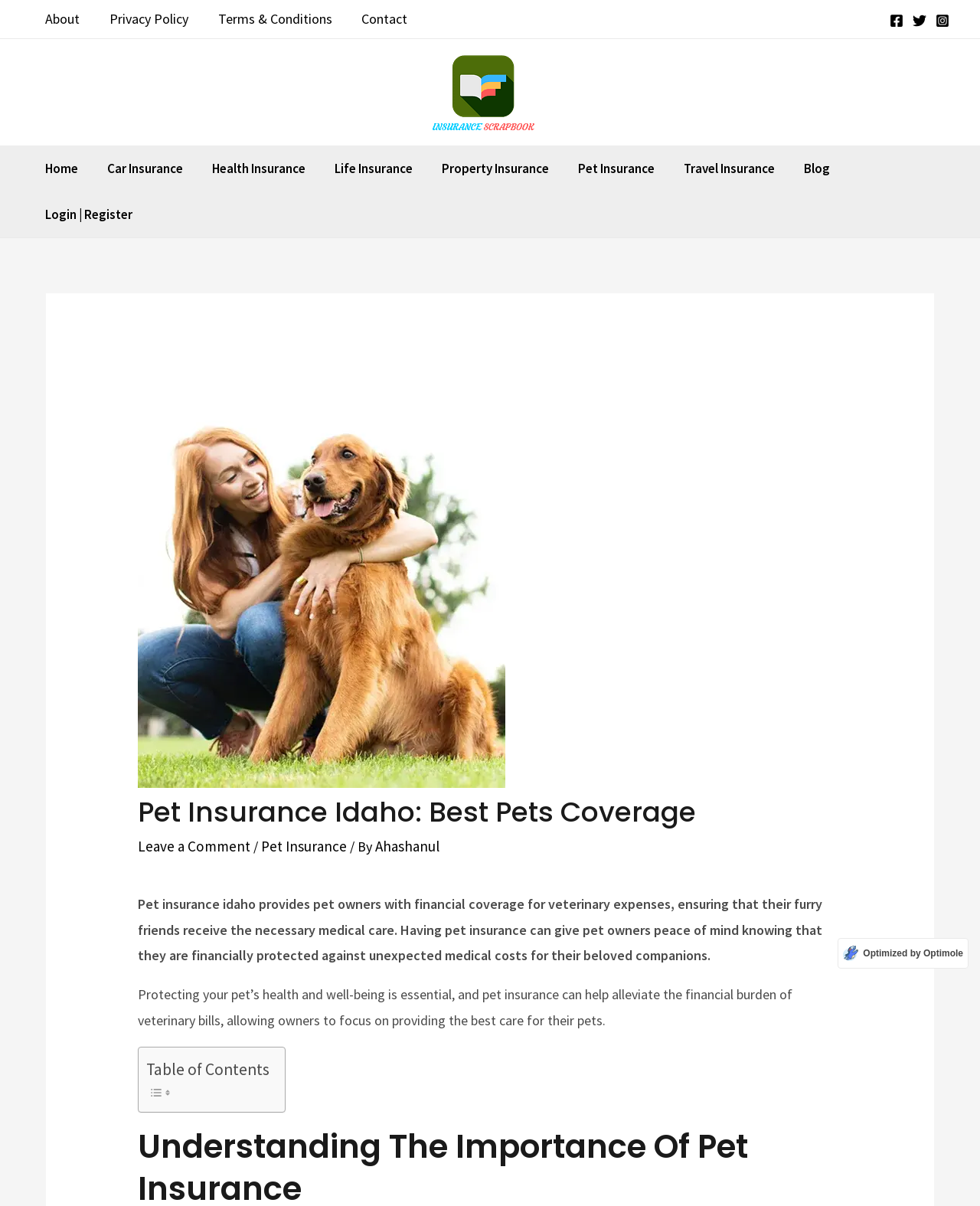Provide the bounding box coordinates for the UI element described in this sentence: "Travel Insurance". The coordinates should be four float values between 0 and 1, i.e., [left, top, right, bottom].

[0.672, 0.121, 0.792, 0.159]